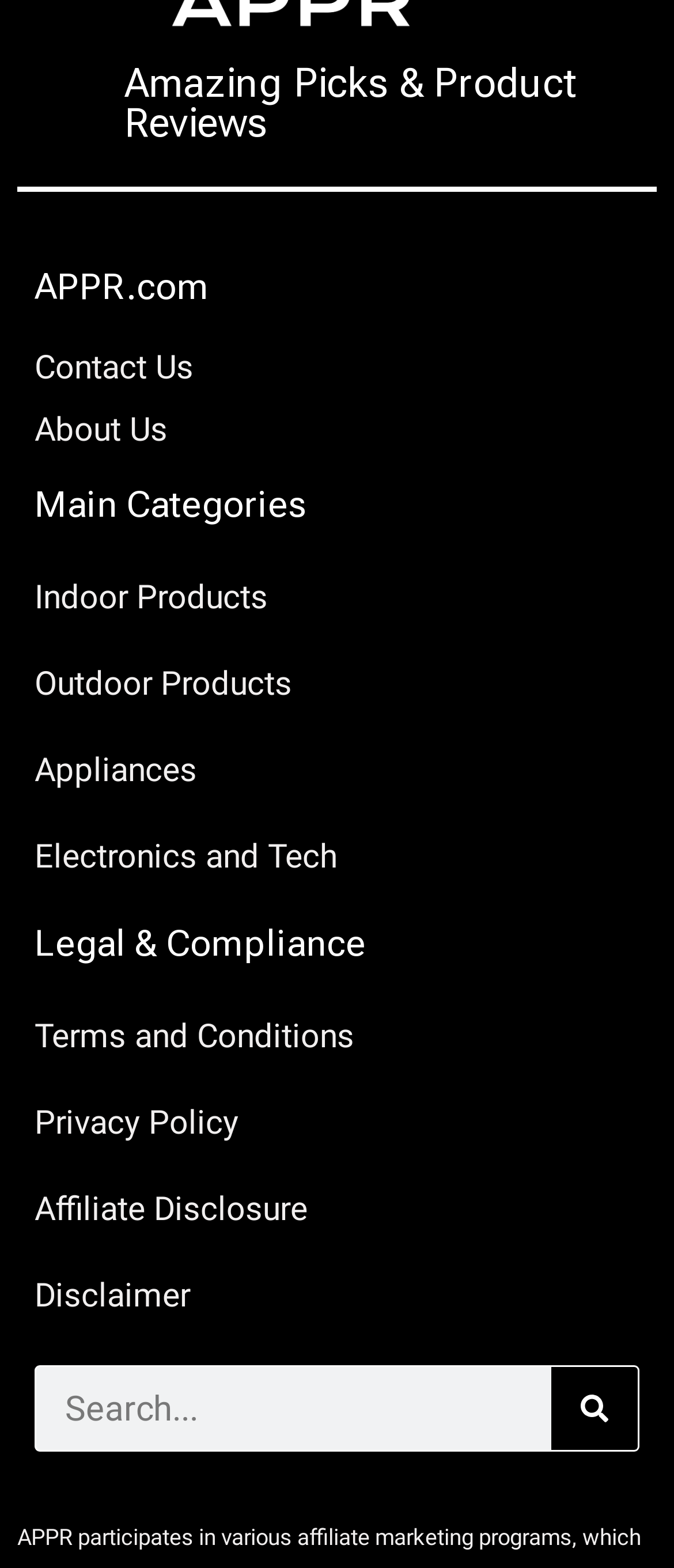Locate the bounding box coordinates of the UI element described by: "Terms and Conditions". Provide the coordinates as four float numbers between 0 and 1, formatted as [left, top, right, bottom].

[0.051, 0.639, 0.949, 0.684]